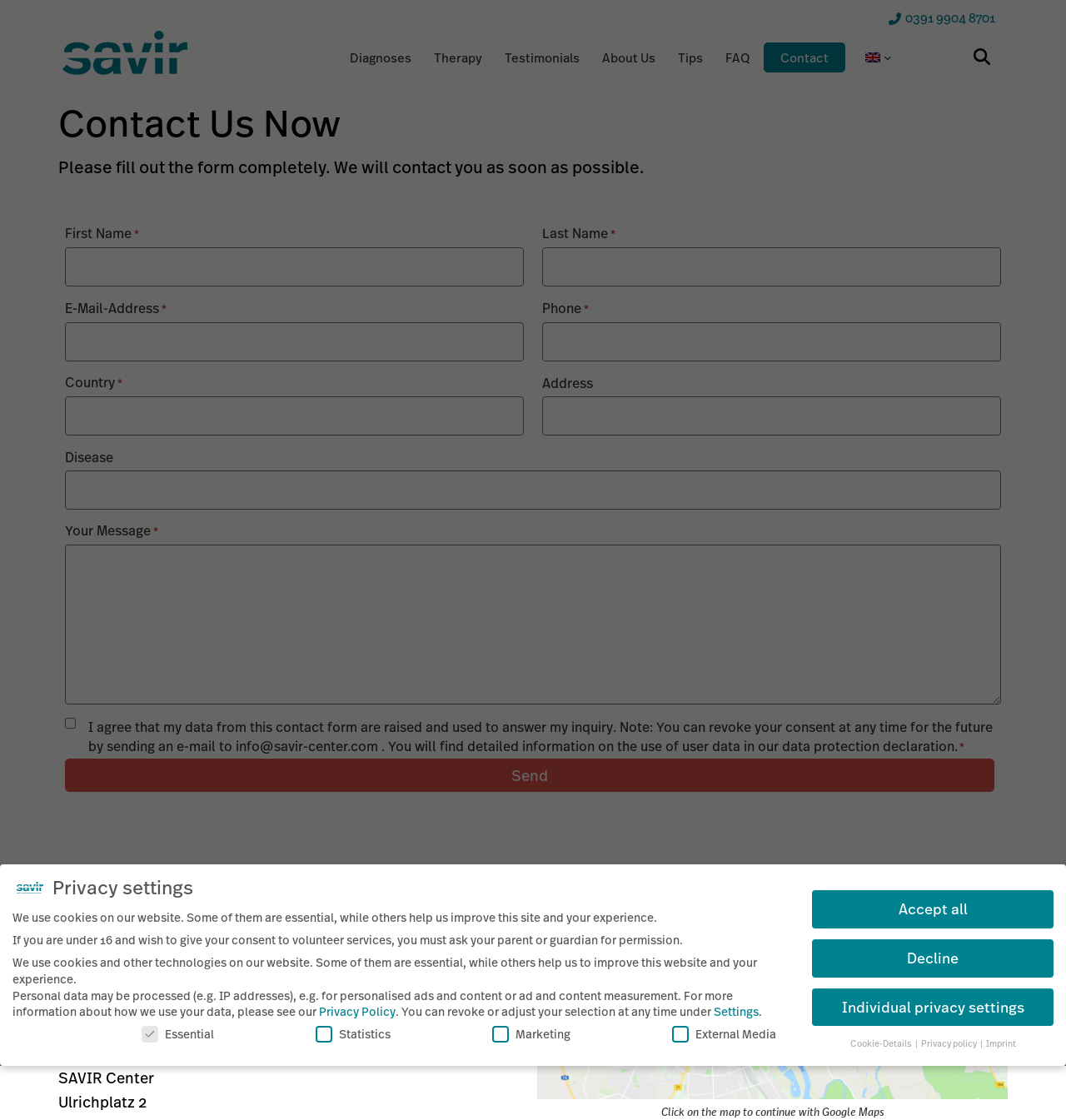Please identify the bounding box coordinates of the area that needs to be clicked to follow this instruction: "Click the 'Contact Us Now' heading".

[0.055, 0.093, 0.945, 0.126]